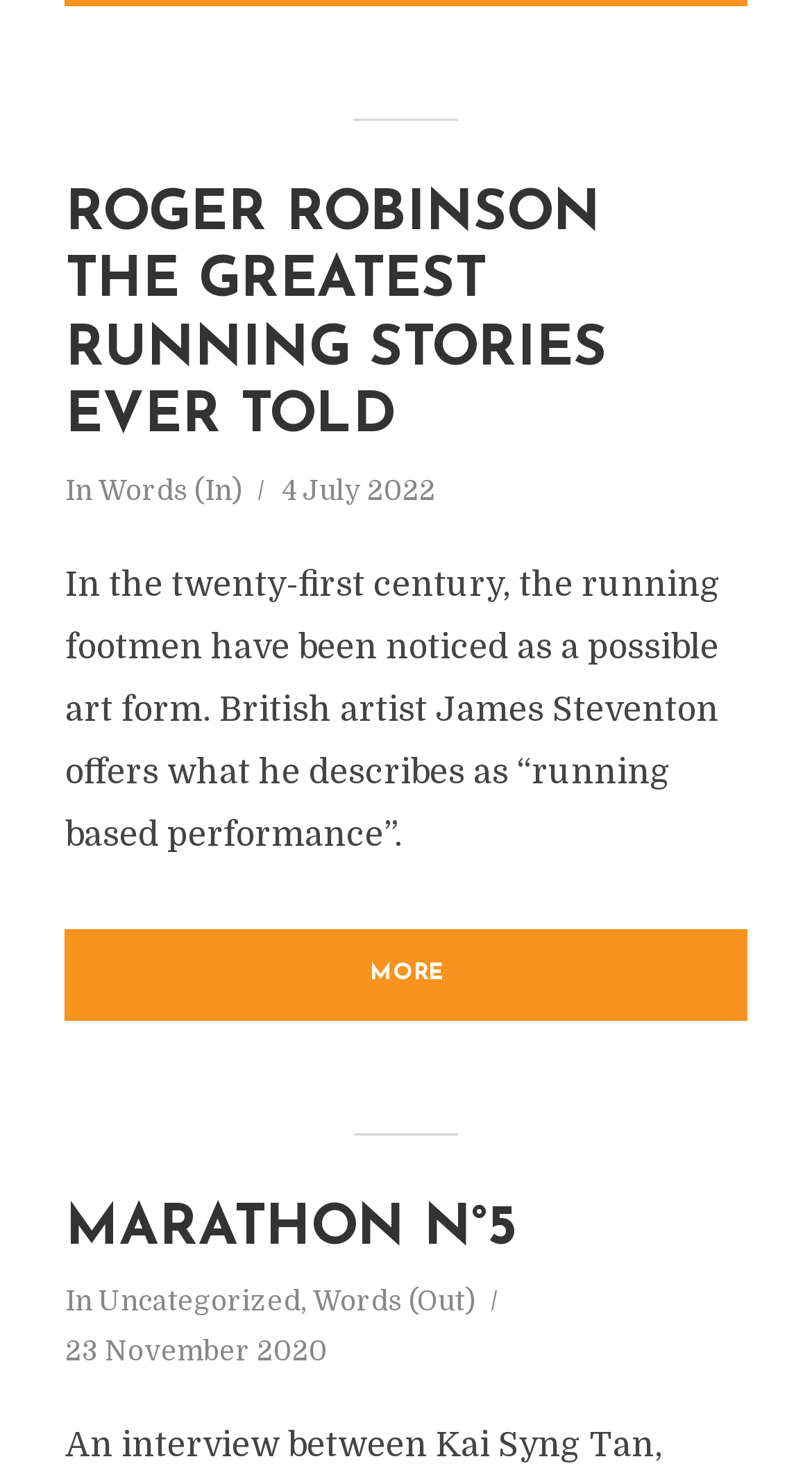What is the title of the article?
Refer to the image and offer an in-depth and detailed answer to the question.

The title of the article can be found in the header section of the webpage, which is 'THE ART OF NOISE'. This is indicated by the heading element with the text 'THE ART OF NOISE'.